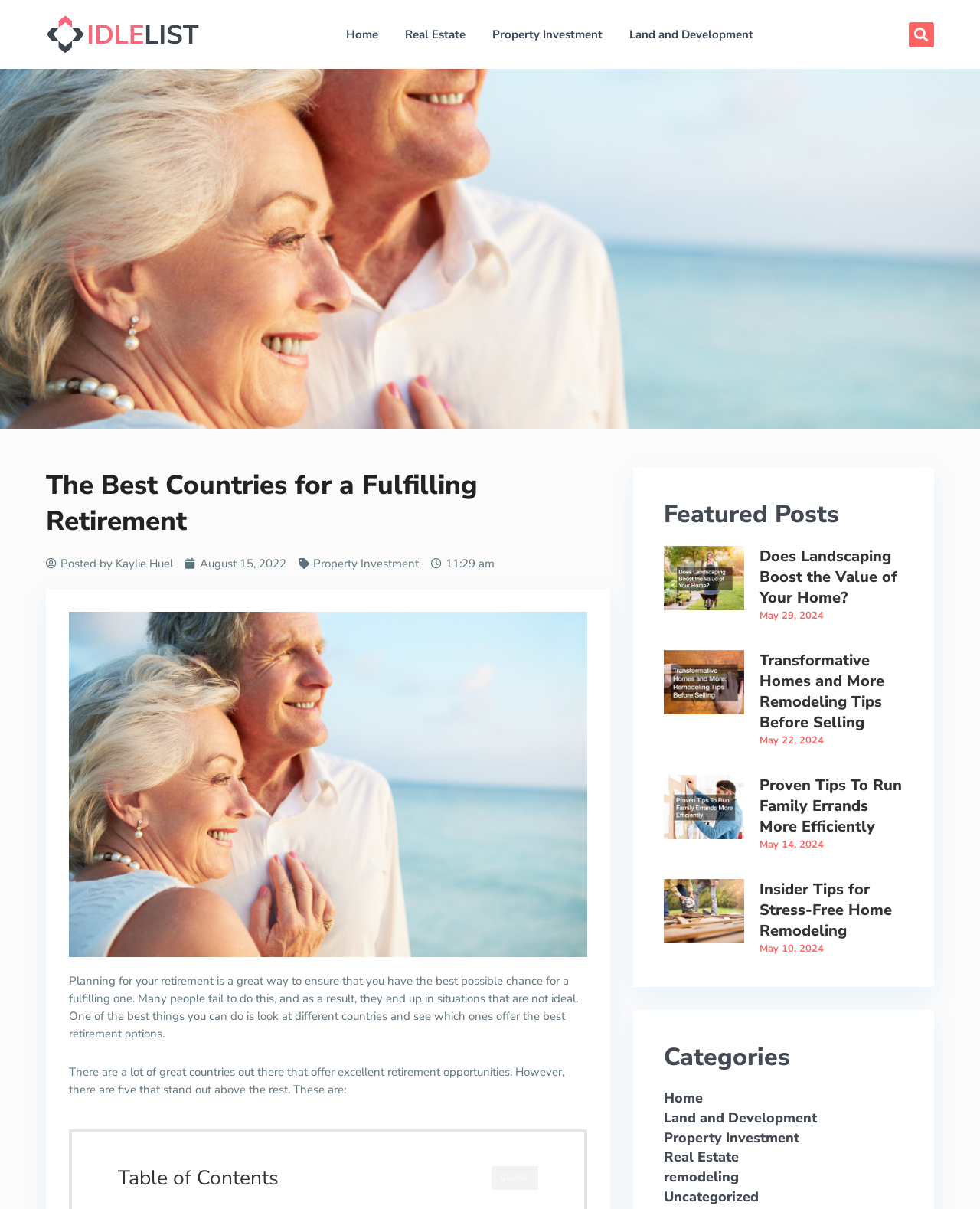Specify the bounding box coordinates for the region that must be clicked to perform the given instruction: "Go to the 'Home' page".

[0.341, 0.018, 0.398, 0.039]